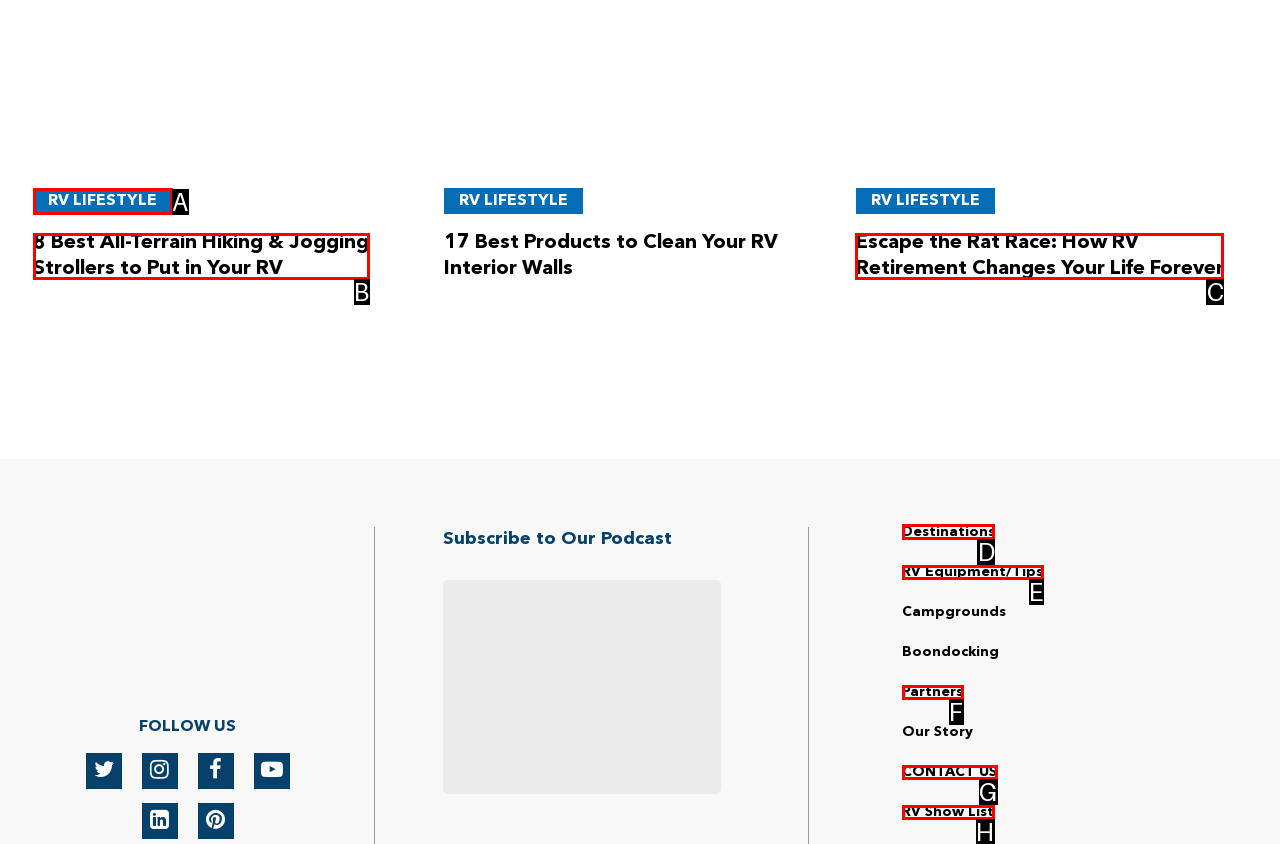Choose the UI element you need to click to carry out the task: Explore the Destinations section.
Respond with the corresponding option's letter.

D